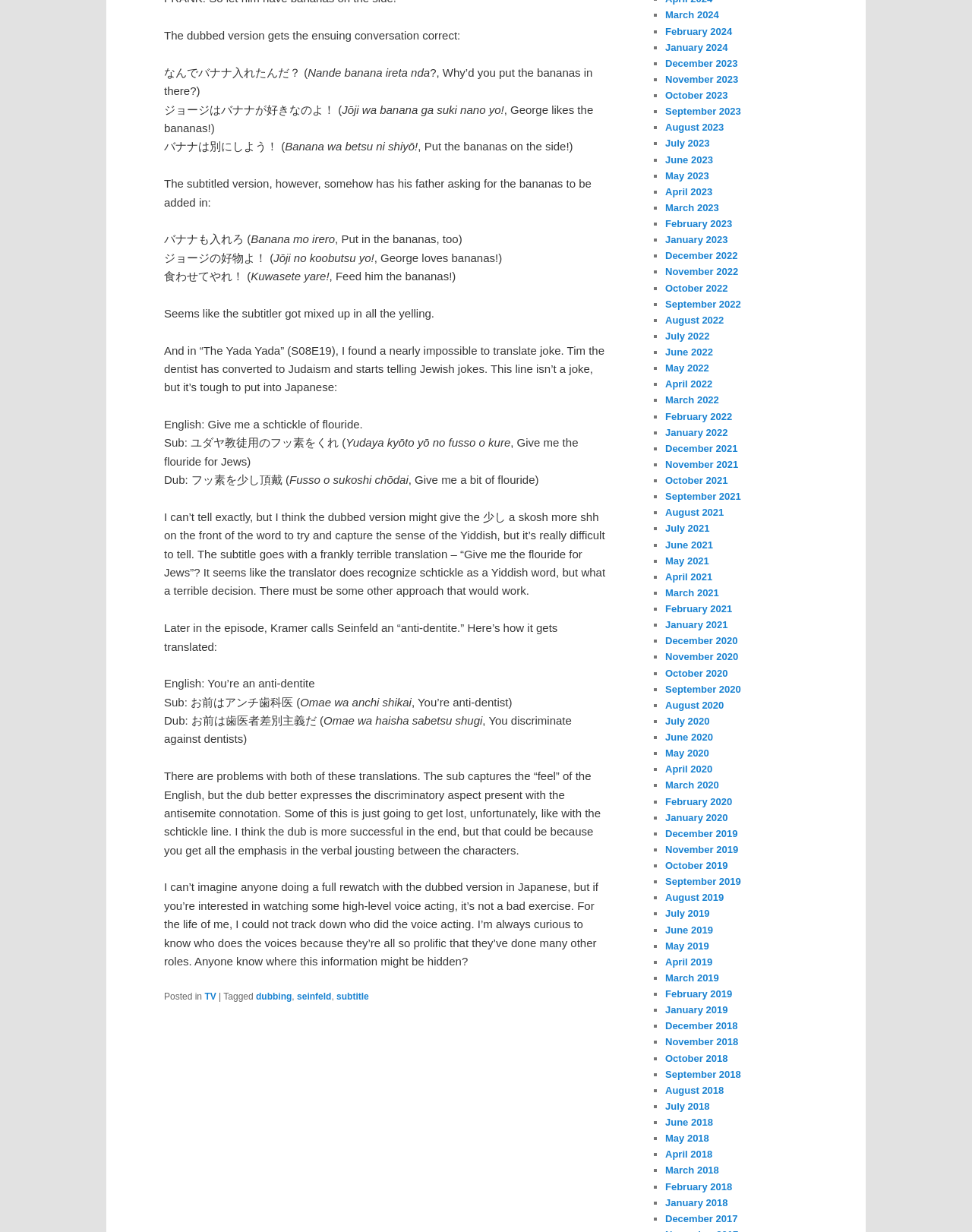Extract the bounding box coordinates of the UI element described by: "dubbing". The coordinates should include four float numbers ranging from 0 to 1, e.g., [left, top, right, bottom].

[0.263, 0.804, 0.3, 0.813]